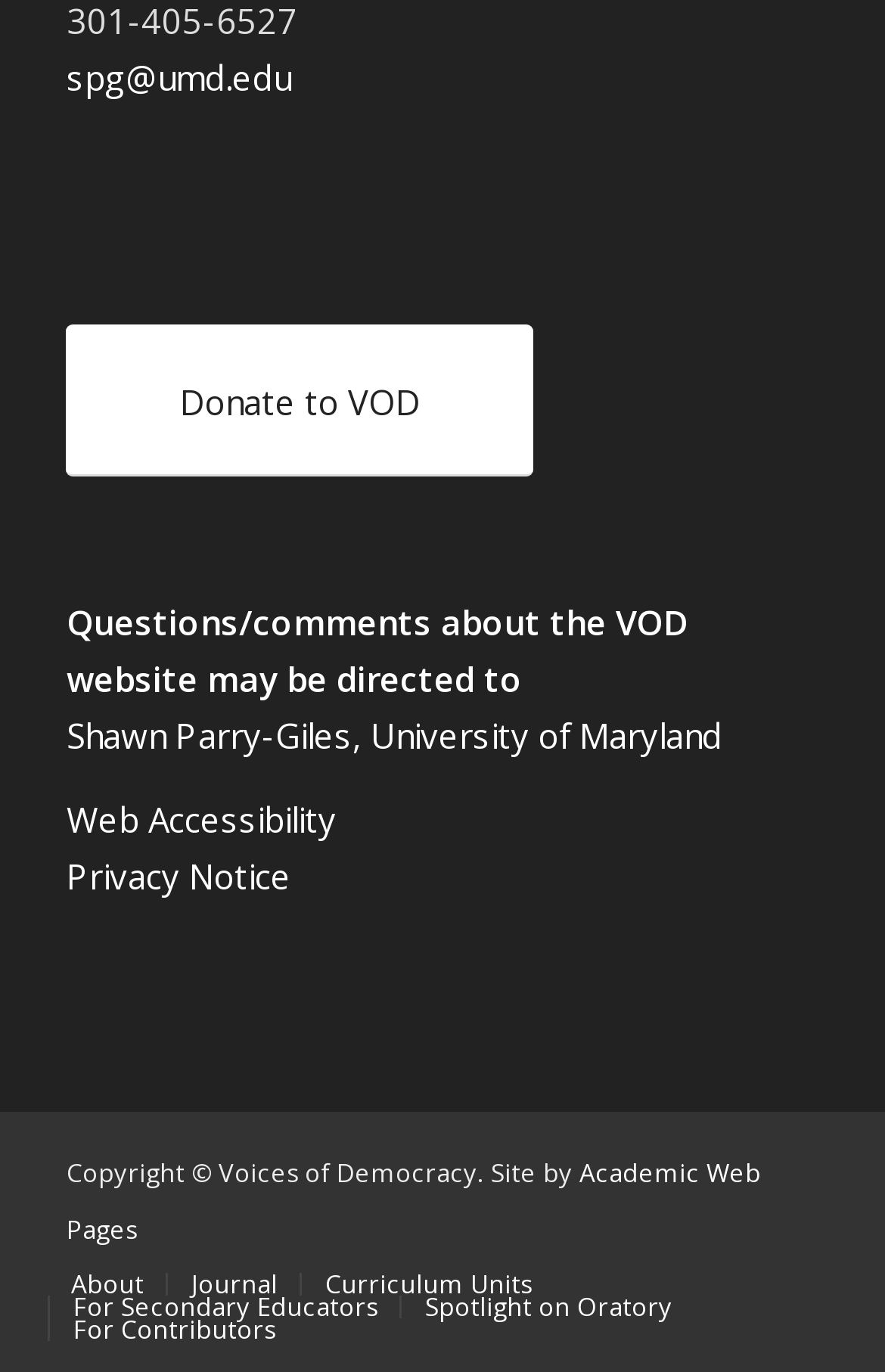Please answer the following question using a single word or phrase: 
What are the main sections of the website?

About, Journal, Curriculum Units, etc.